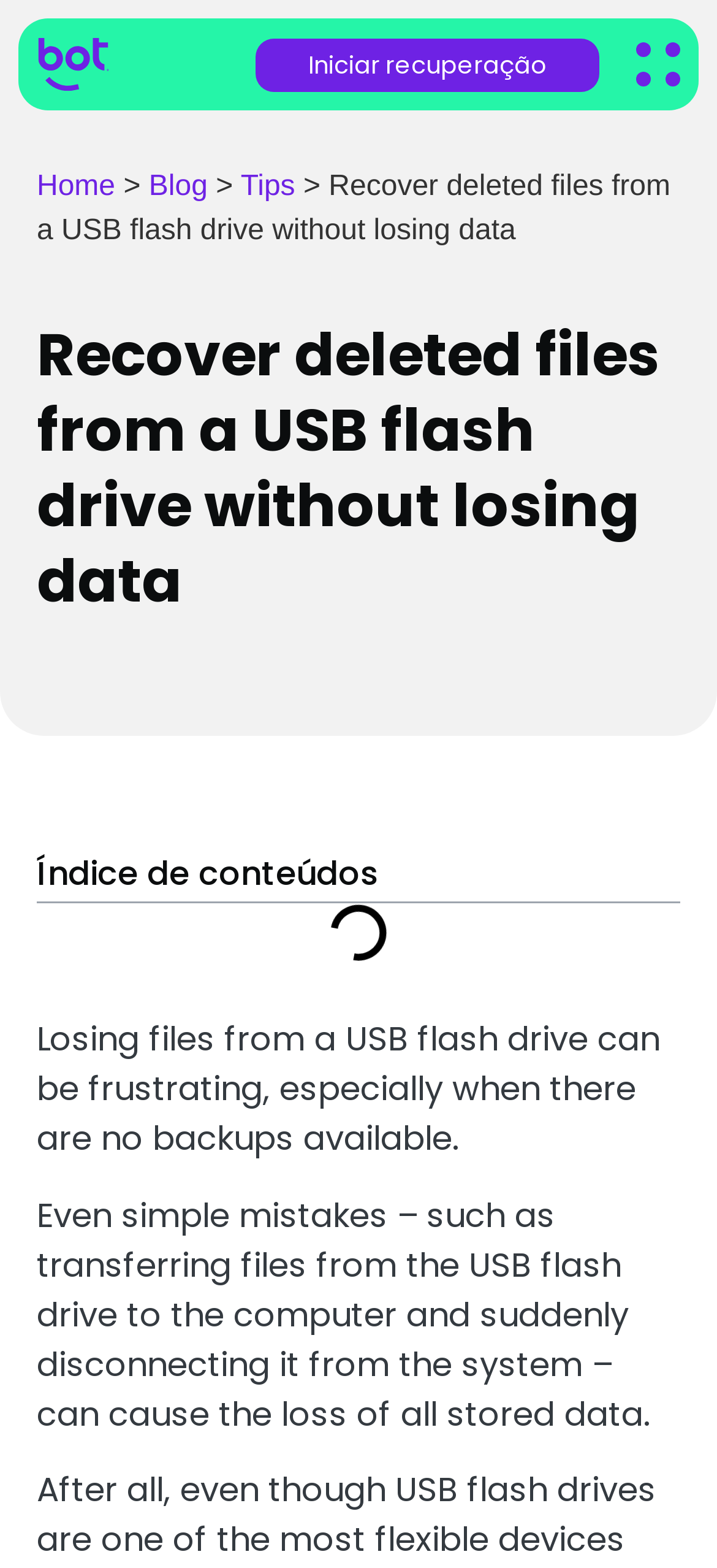Use the information in the screenshot to answer the question comprehensively: What is the purpose of the 'Iniciar Recuperação' button?

The 'Iniciar Recuperação' button is a prominent element on the webpage, and its purpose is to initiate the recovery process of deleted files from a USB flash drive. This is evident from its placement and the surrounding text, which discusses the frustration of losing files and the possibility of recovery.